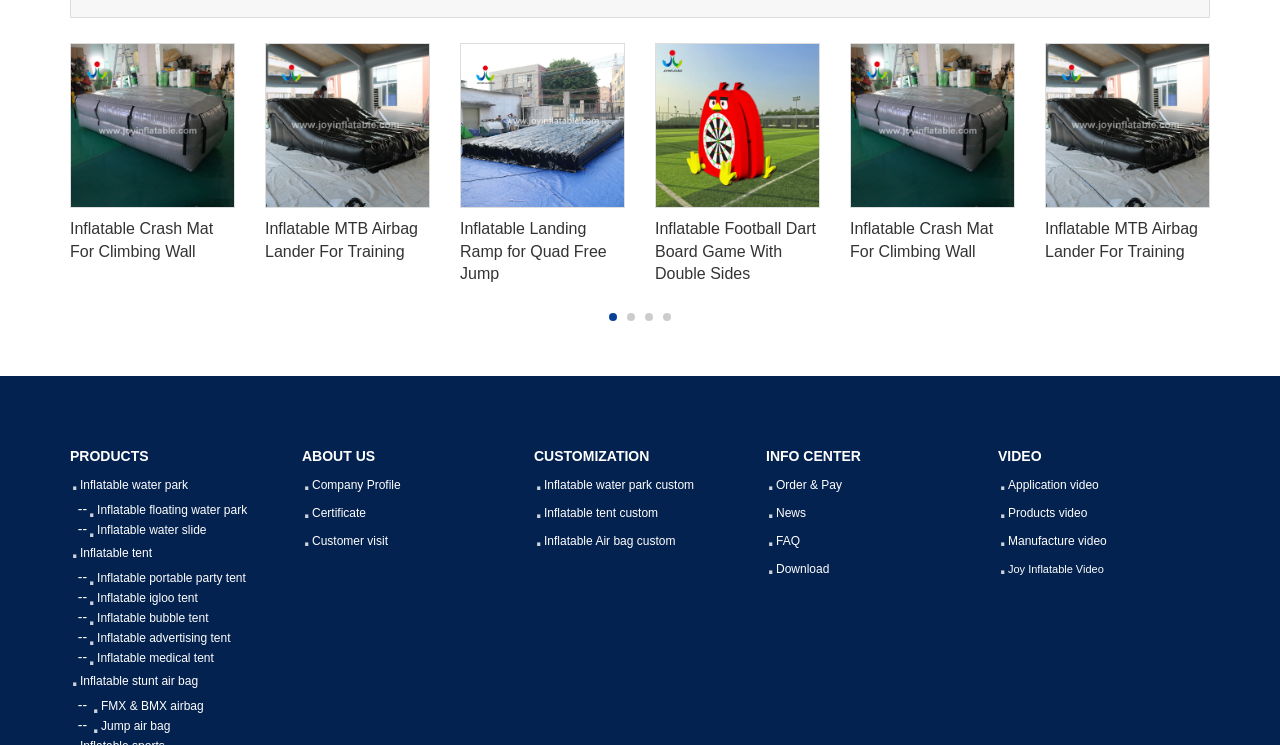Please provide a short answer using a single word or phrase for the question:
How many product categories are there?

5